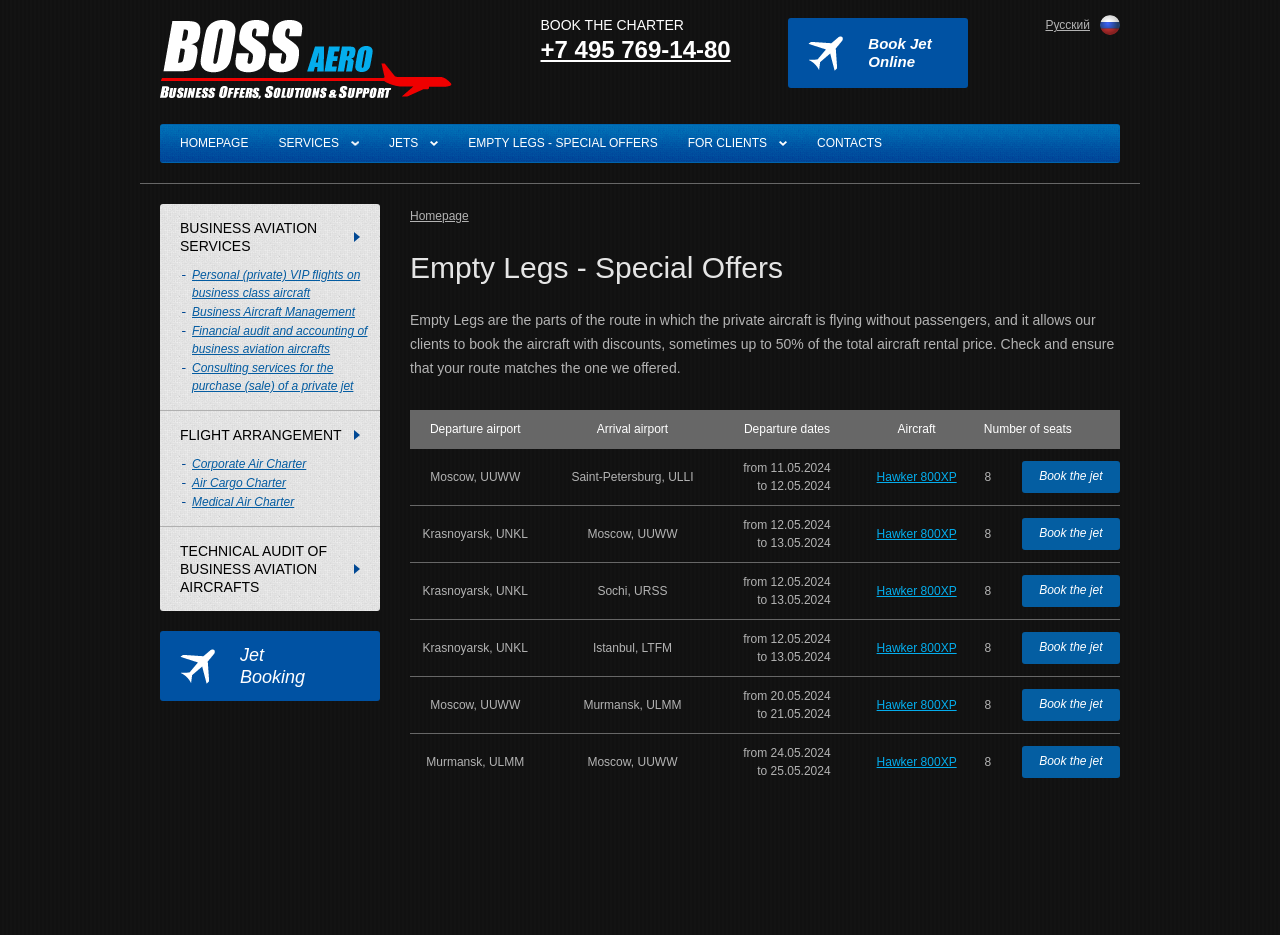Select the bounding box coordinates of the element I need to click to carry out the following instruction: "Click on the 'To the homepage' link".

[0.125, 0.092, 0.353, 0.109]